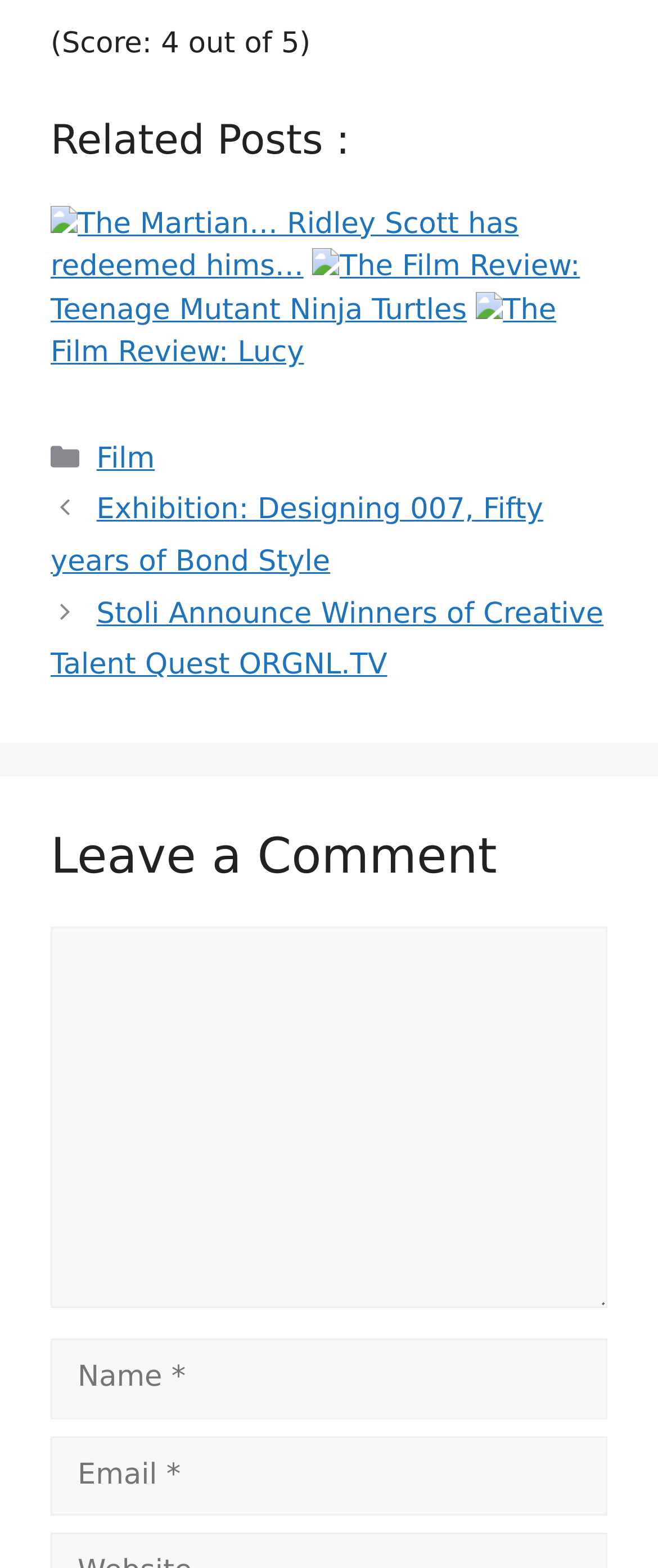Using the details in the image, give a detailed response to the question below:
What is the navigation option below the related posts?

The navigation section is labeled as 'Post navigation' and has two options, 'Previous' and 'Next', which allow users to navigate to other posts.